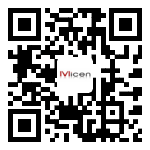What options are provided for contacting Micen?
Using the information from the image, answer the question thoroughly.

The surrounding text indicates an invitation to either call or email, emphasizing accessibility and convenience for potential customers, providing them with multiple options to get in touch with Micen.